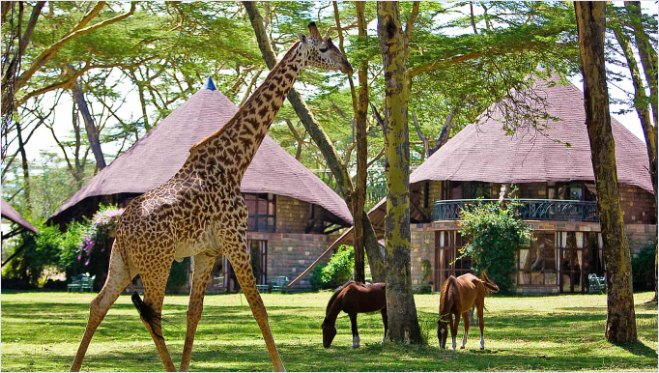What type of roof do the lodges in the background have?
Please answer the question with a detailed and comprehensive explanation.

The caption describes the charming lodges in the background as having thatched-roof, which is a distinctive feature of the architecture.